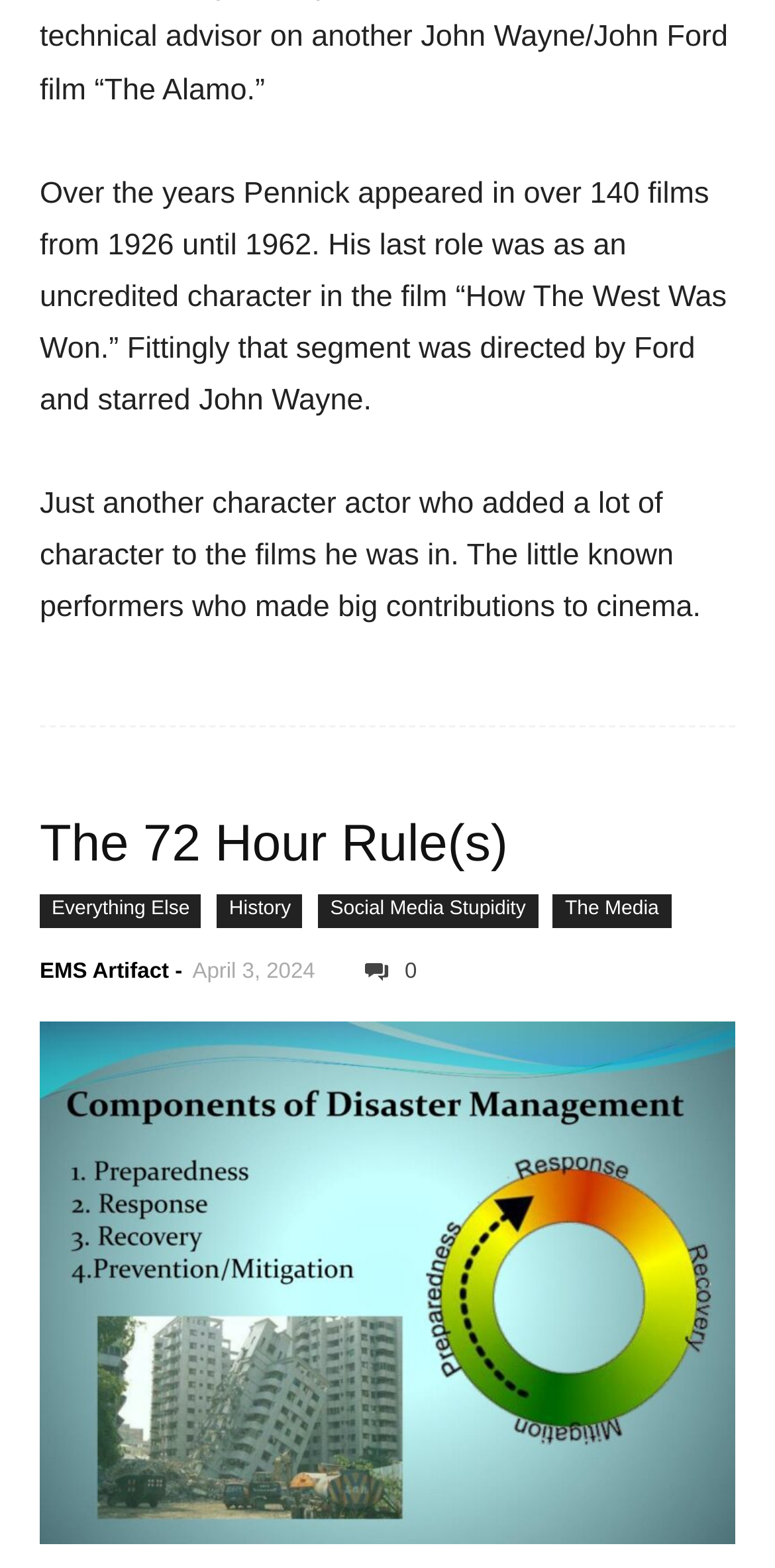Respond with a single word or phrase to the following question: How many links are on the webpage?

7